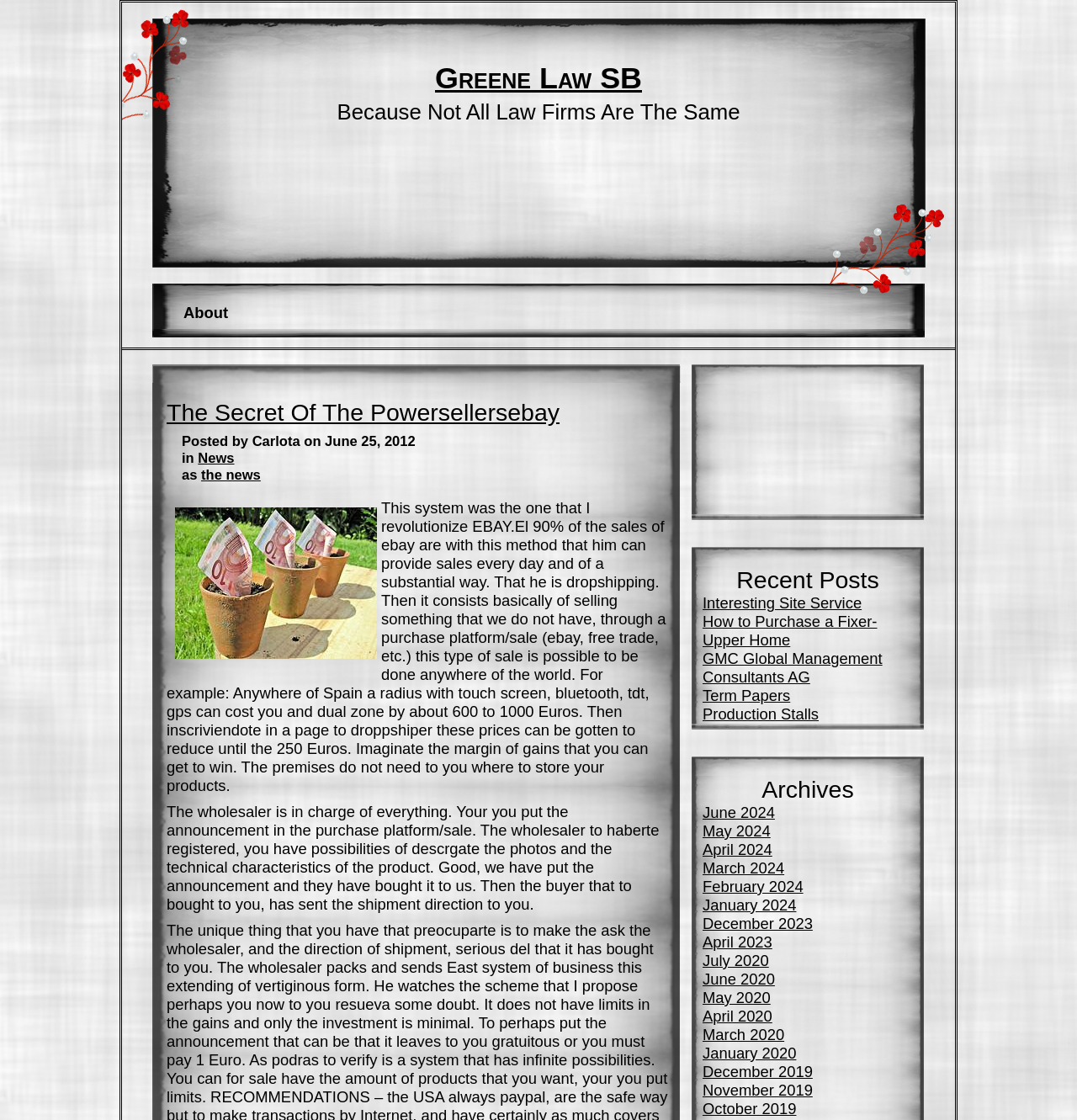Identify the bounding box coordinates for the region of the element that should be clicked to carry out the instruction: "Visit the 'News' page". The bounding box coordinates should be four float numbers between 0 and 1, i.e., [left, top, right, bottom].

[0.184, 0.402, 0.218, 0.416]